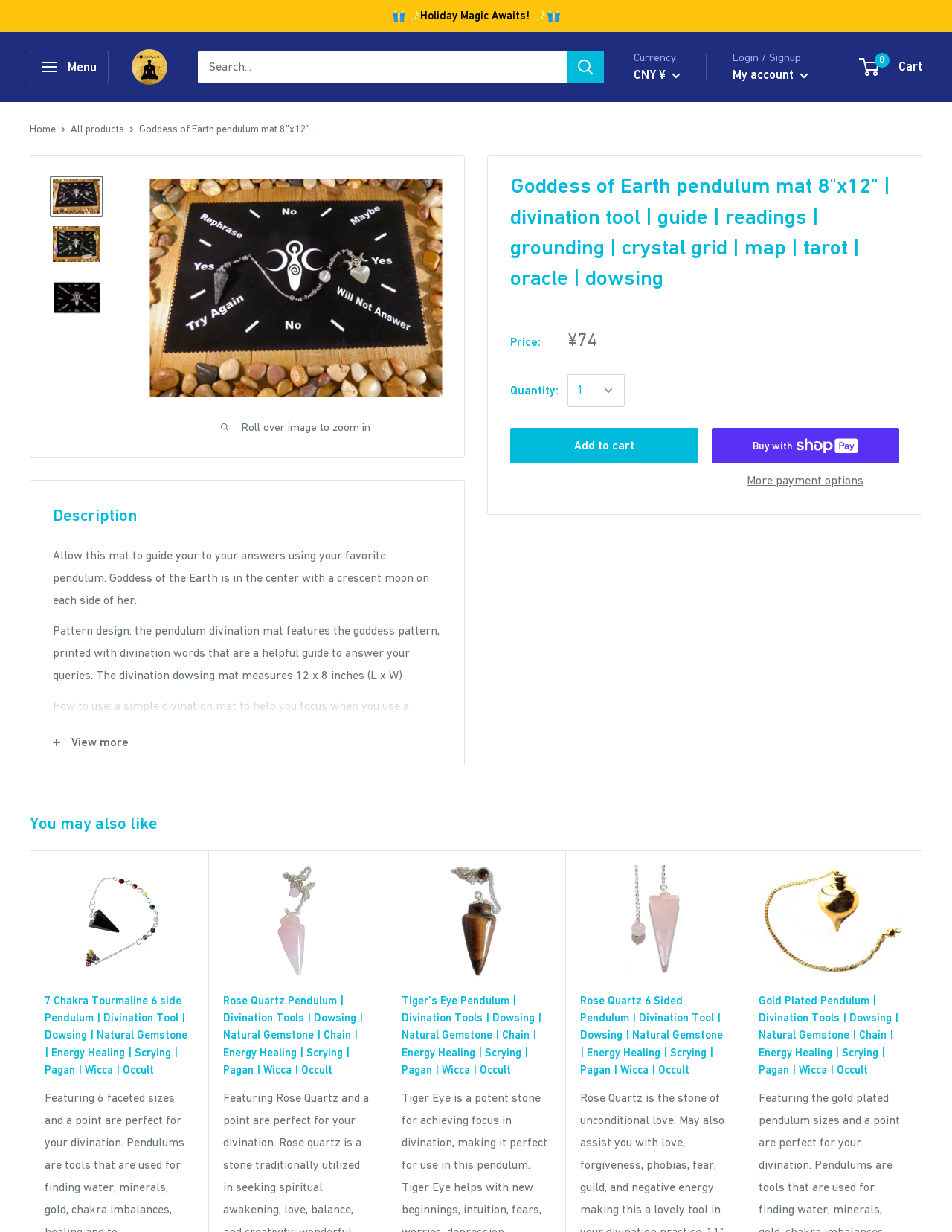Identify the main title of the webpage and generate its text content.

Goddess of Earth pendulum mat 8"x12" | divination tool | guide | readings | grounding | crystal grid | map | tarot | oracle | dowsing